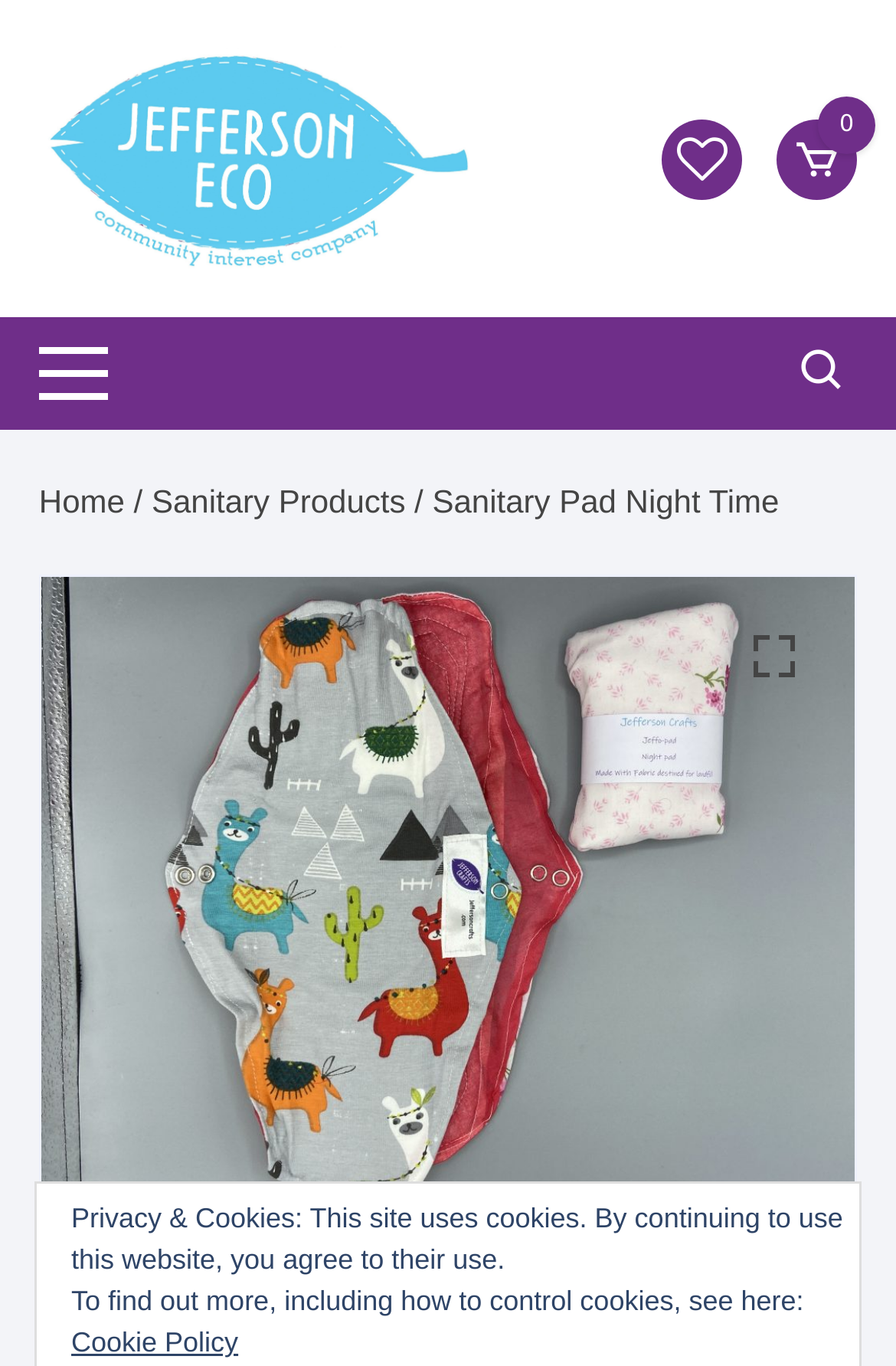Reply to the question with a brief word or phrase: What is the purpose of the cookies notification?

To inform about cookie usage